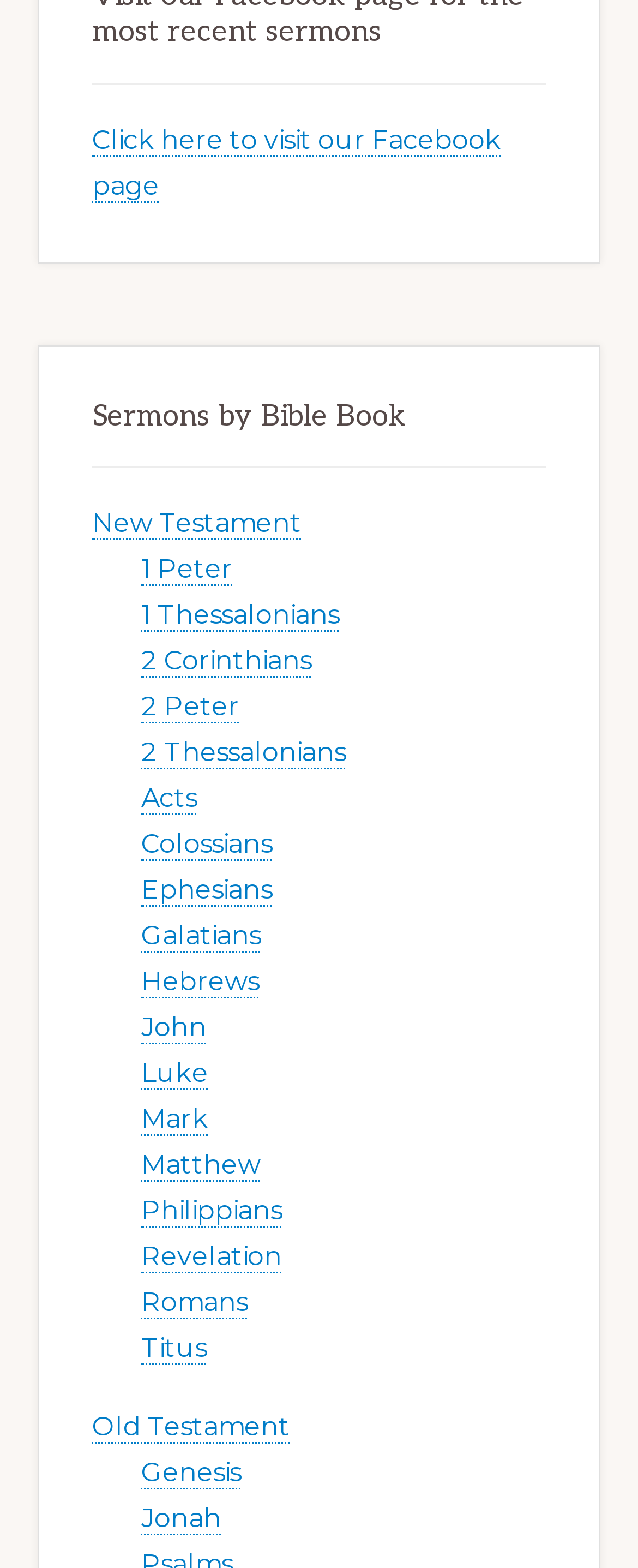What is the first Old Testament book listed?
Using the image as a reference, give a one-word or short phrase answer.

Genesis